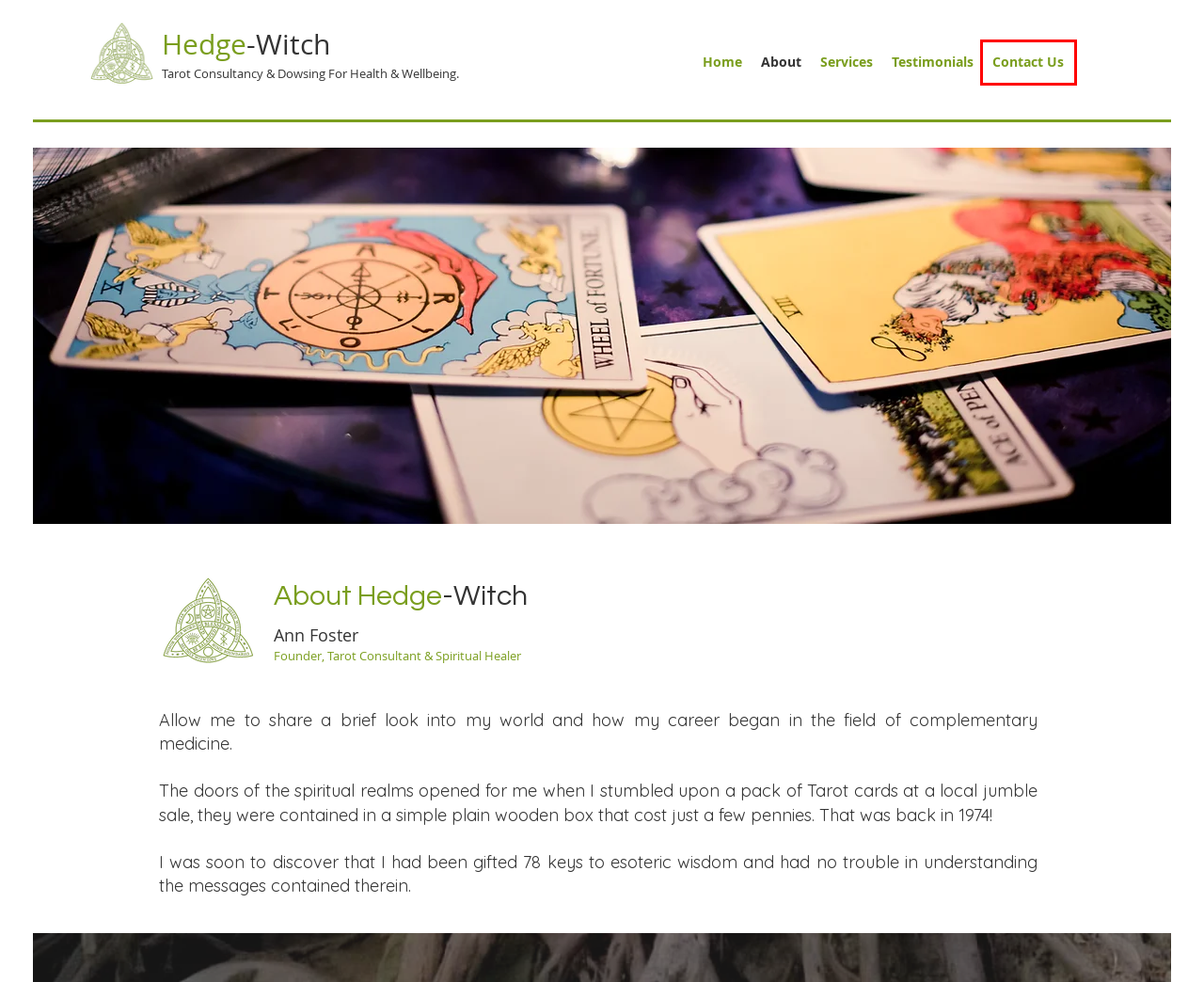You are looking at a webpage screenshot with a red bounding box around an element. Pick the description that best matches the new webpage after interacting with the element in the red bounding box. The possible descriptions are:
A. Contact Us | Hedge-Witch | Tarot Consultancy and Dowsing For Health and Wellbeing
B. TCs and Privacy | Hedge-Witch
C. Dolores Cannon
D. Services | Hedge-Witch | Tarot Consultancy | Dowsing for Health and Wellness
E. Harry Edwards Foundation – Holistic therapies, healing sanctuary and gardens
F. Tarot Card Reader | Hedge Witch | On-line and In-person
G. Testimonials | Hedge-Witch | Tarot and Dowsing
H. Positive Health Online | Author - Lettie Vantol

A